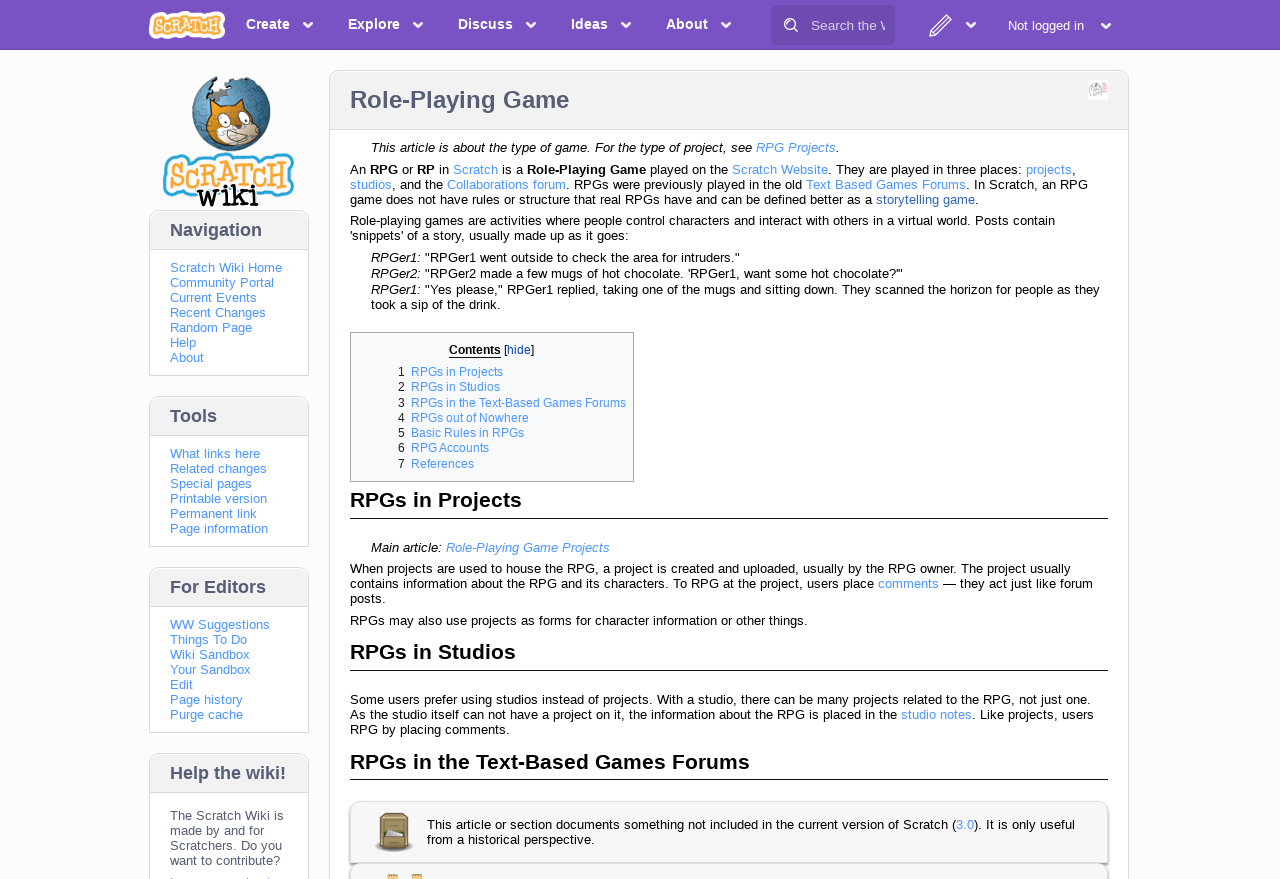From the webpage screenshot, predict the bounding box of the UI element that matches this description: "Purge cache".

[0.133, 0.804, 0.19, 0.821]